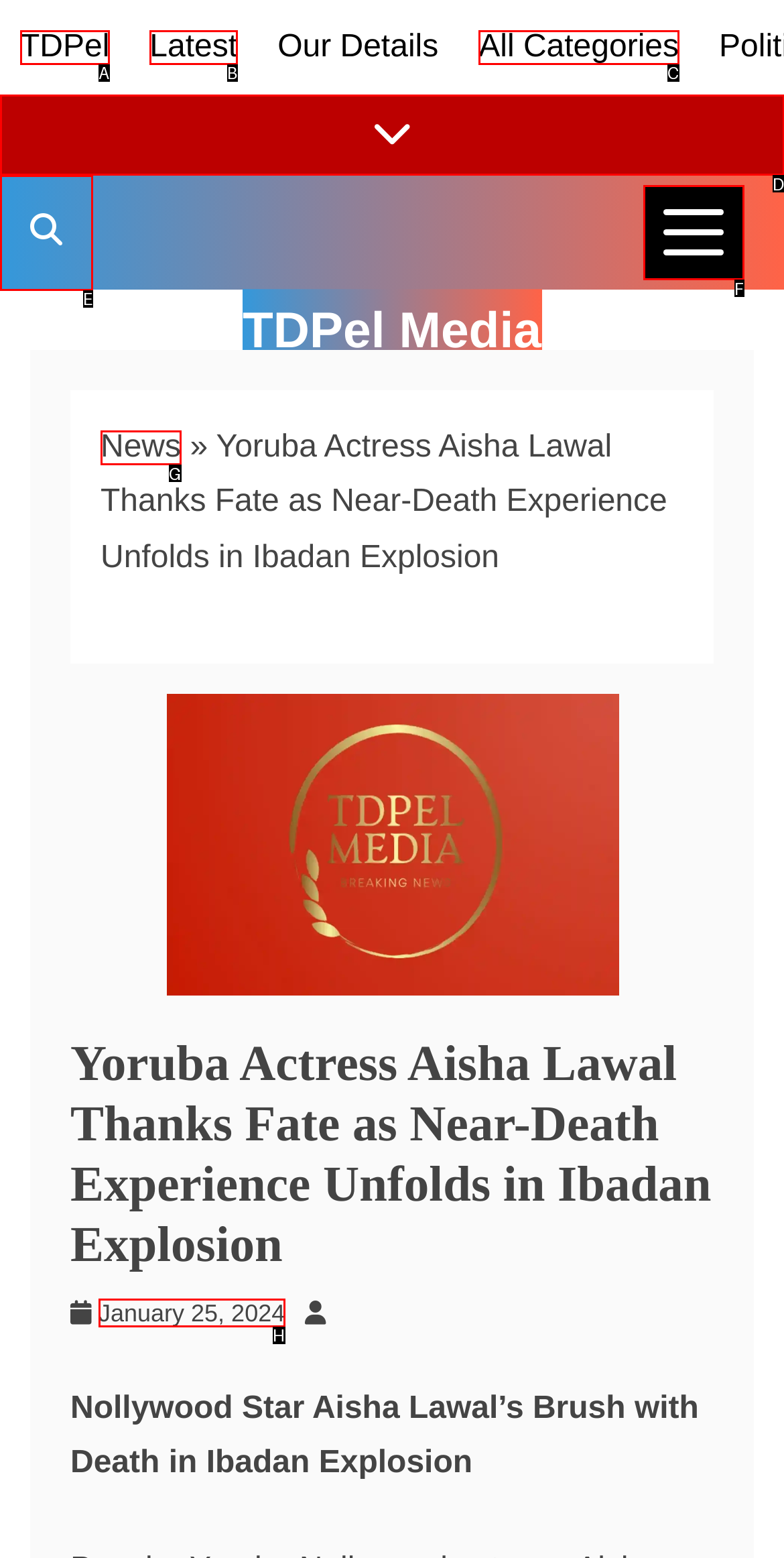Based on the given description: All Categories, determine which HTML element is the best match. Respond with the letter of the chosen option.

C